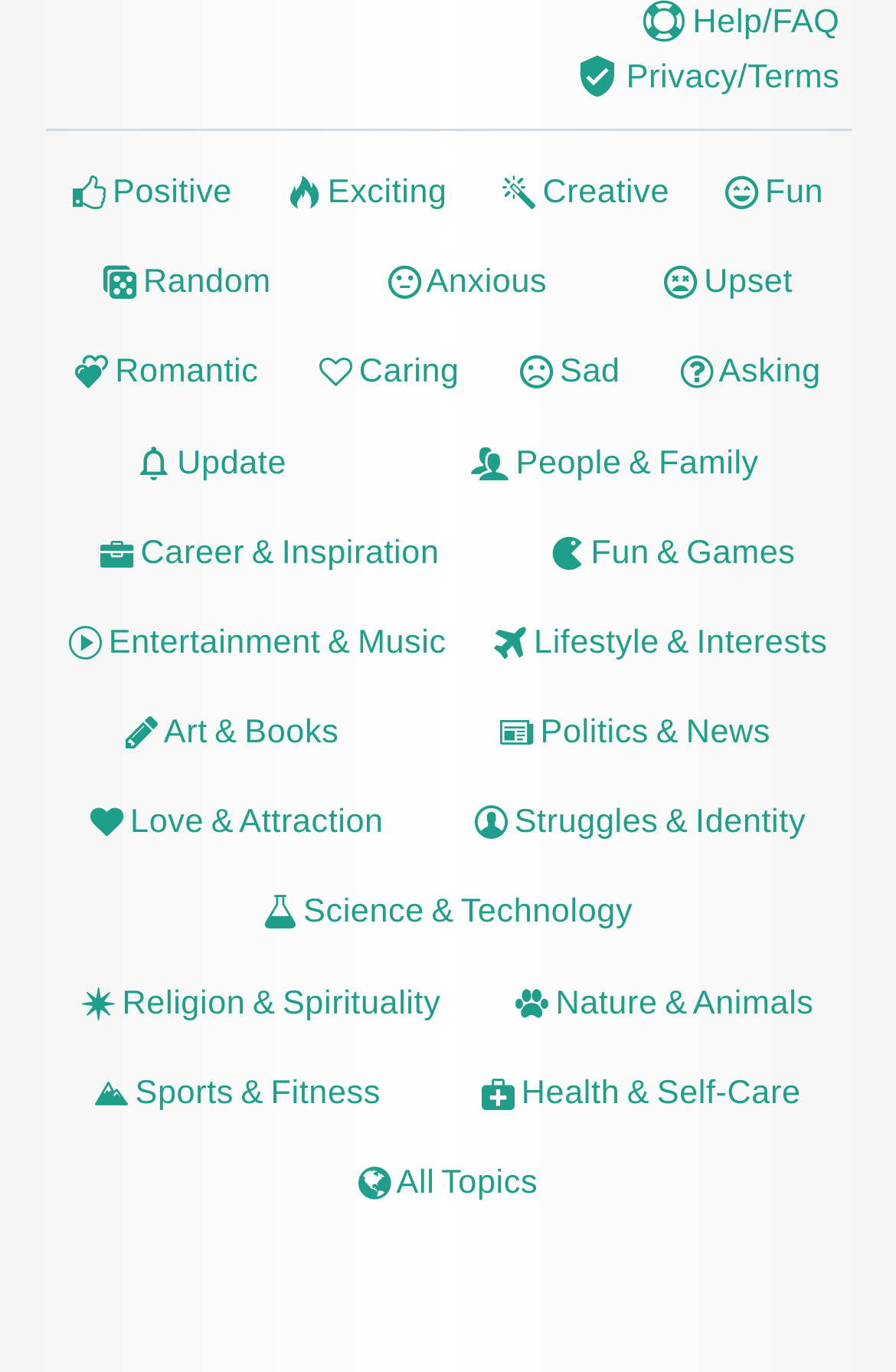Determine the bounding box coordinates of the region to click in order to accomplish the following instruction: "Click on the 'Positive' link". Provide the coordinates as four float numbers between 0 and 1, specifically [left, top, right, bottom].

[0.081, 0.128, 0.259, 0.154]